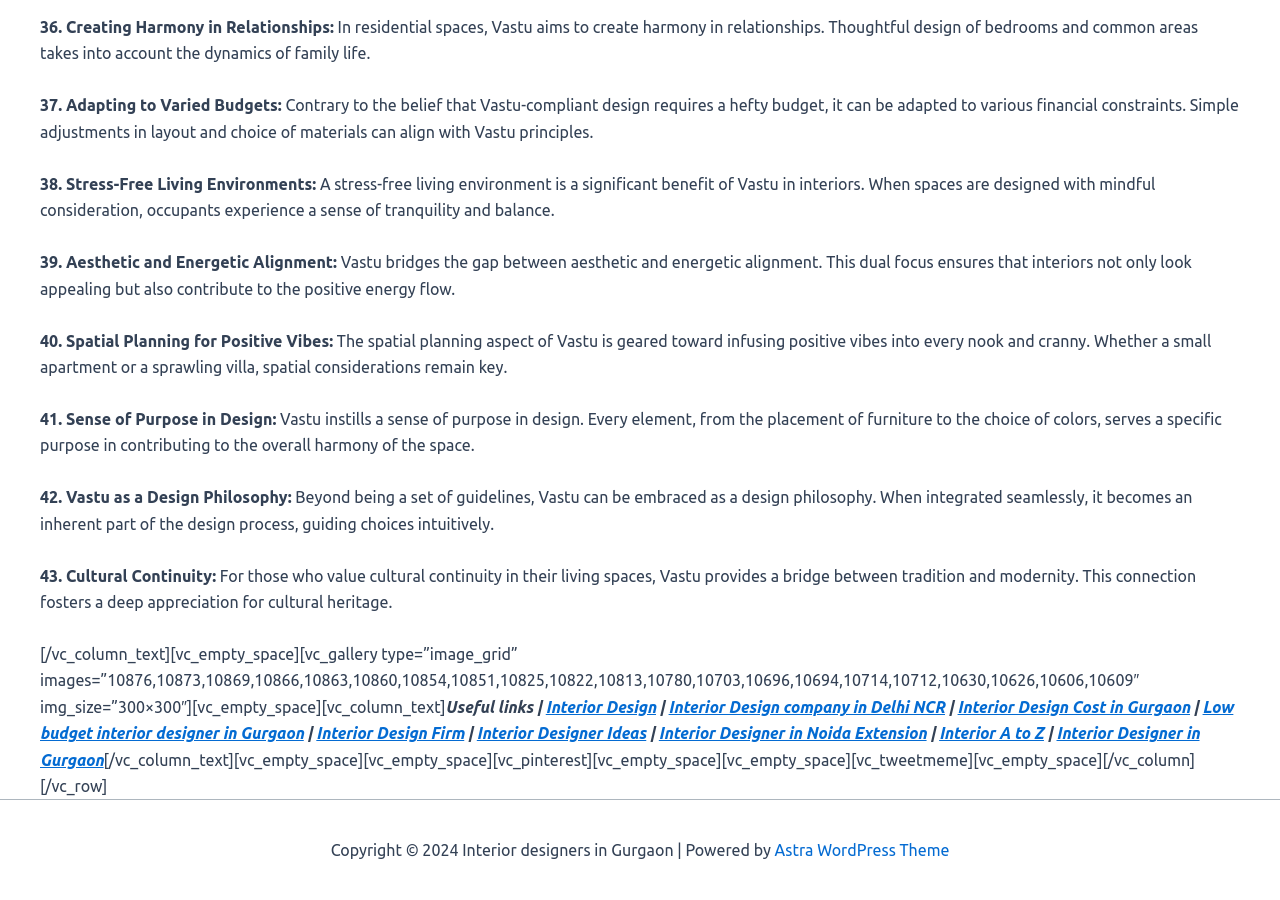Provide the bounding box coordinates of the HTML element described by the text: "Interior Design".

[0.426, 0.775, 0.513, 0.795]